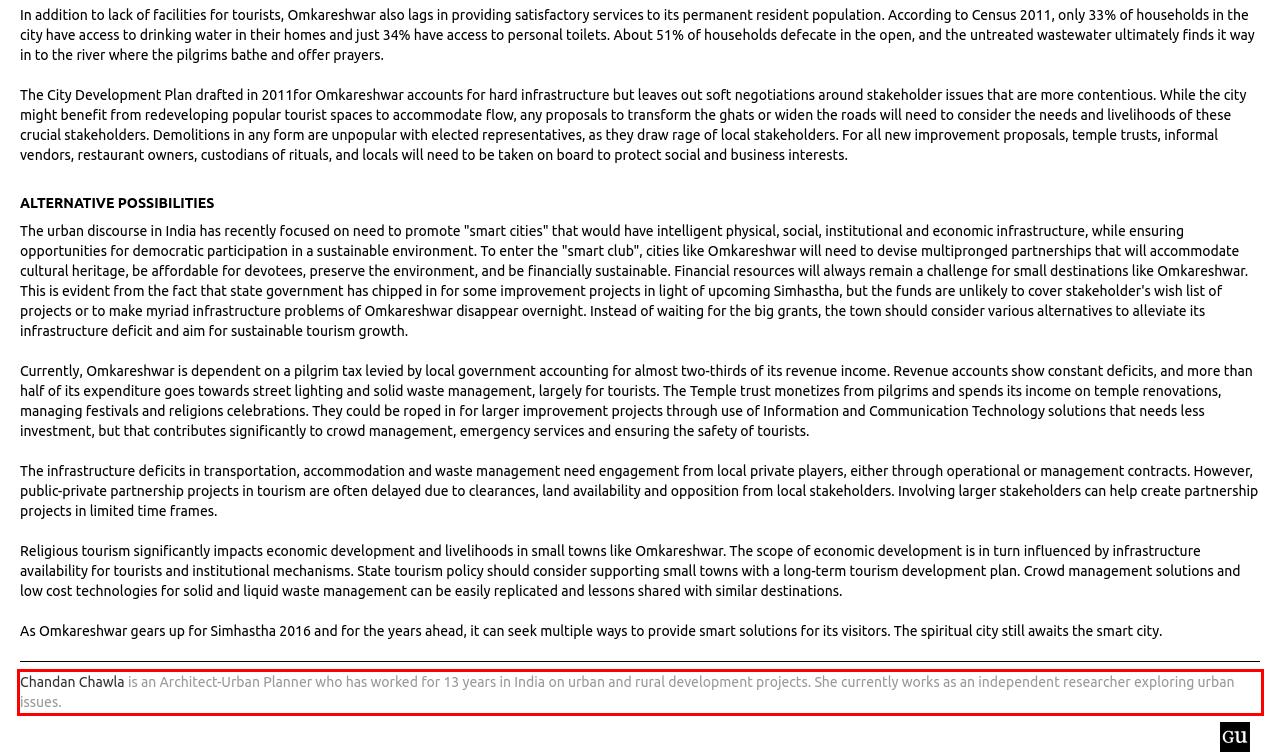Identify the text inside the red bounding box on the provided webpage screenshot by performing OCR.

Chandan Chawla is an Architect-Urban Planner who has worked for 13 years in India on urban and rural development projects. She currently works as an independent researcher exploring urban issues.